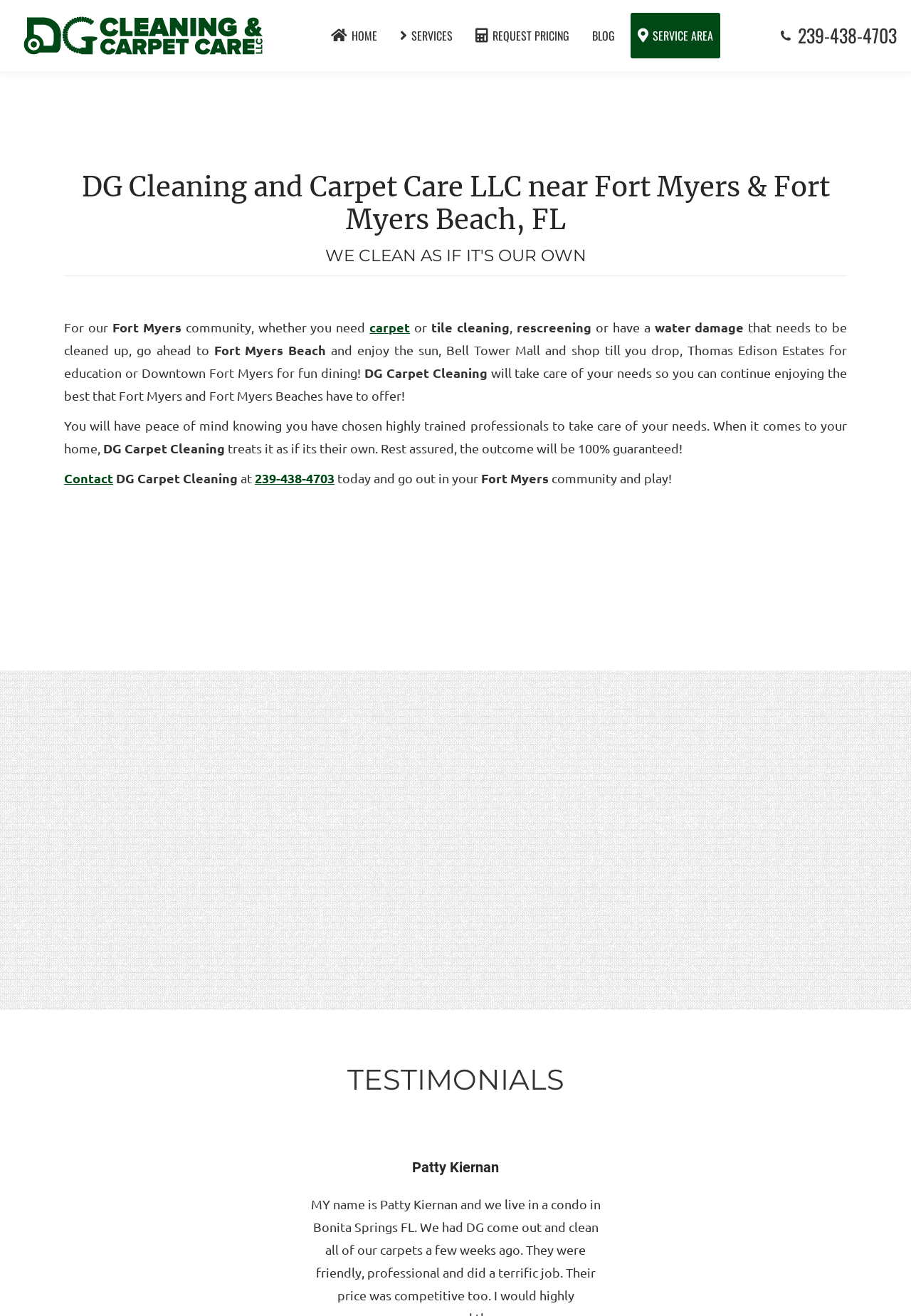Locate the bounding box coordinates of the clickable region necessary to complete the following instruction: "Go to the next post: Discerning During the Pandemic". Provide the coordinates in the format of four float numbers between 0 and 1, i.e., [left, top, right, bottom].

None